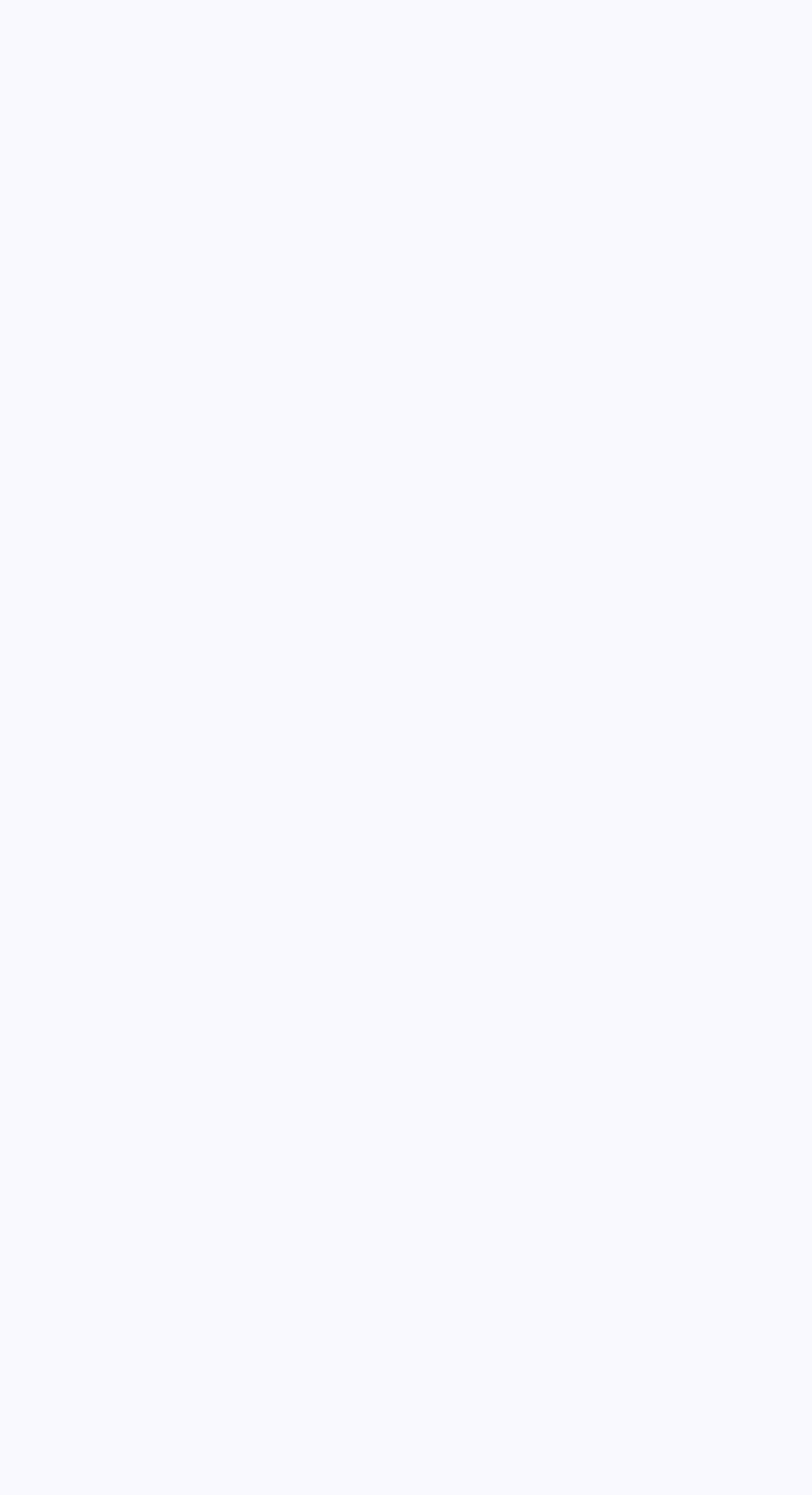Please determine the bounding box coordinates of the section I need to click to accomplish this instruction: "Get LinkedIn company URL".

[0.051, 0.105, 0.632, 0.146]